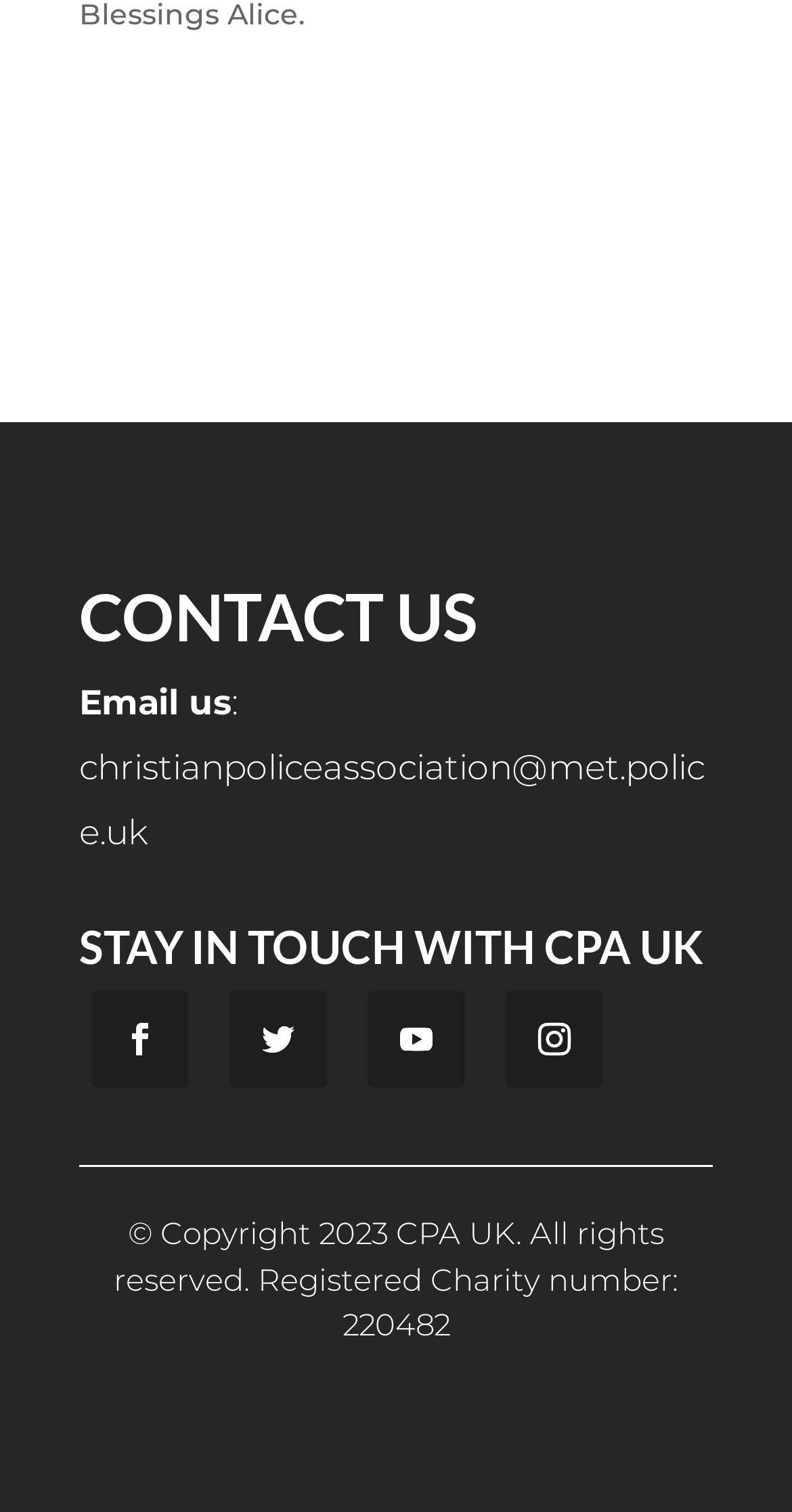What is the email address to contact CPA UK?
Carefully analyze the image and provide a detailed answer to the question.

I found the email address by looking at the 'CONTACT US' section, where it says 'Email us:' followed by the email address.